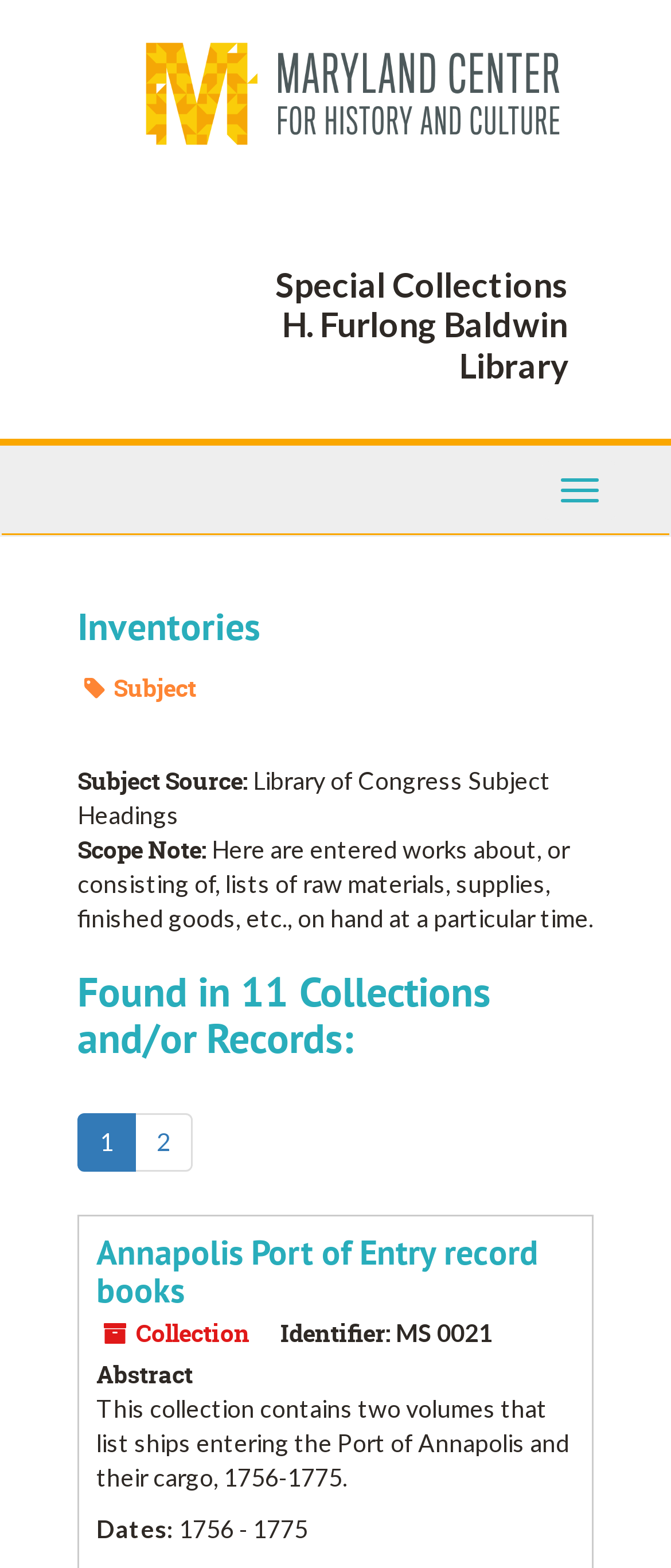Please specify the bounding box coordinates in the format (top-left x, top-left y, bottom-right x, bottom-right y), with values ranging from 0 to 1. Identify the bounding box for the UI component described as follows: 1

[0.115, 0.71, 0.203, 0.747]